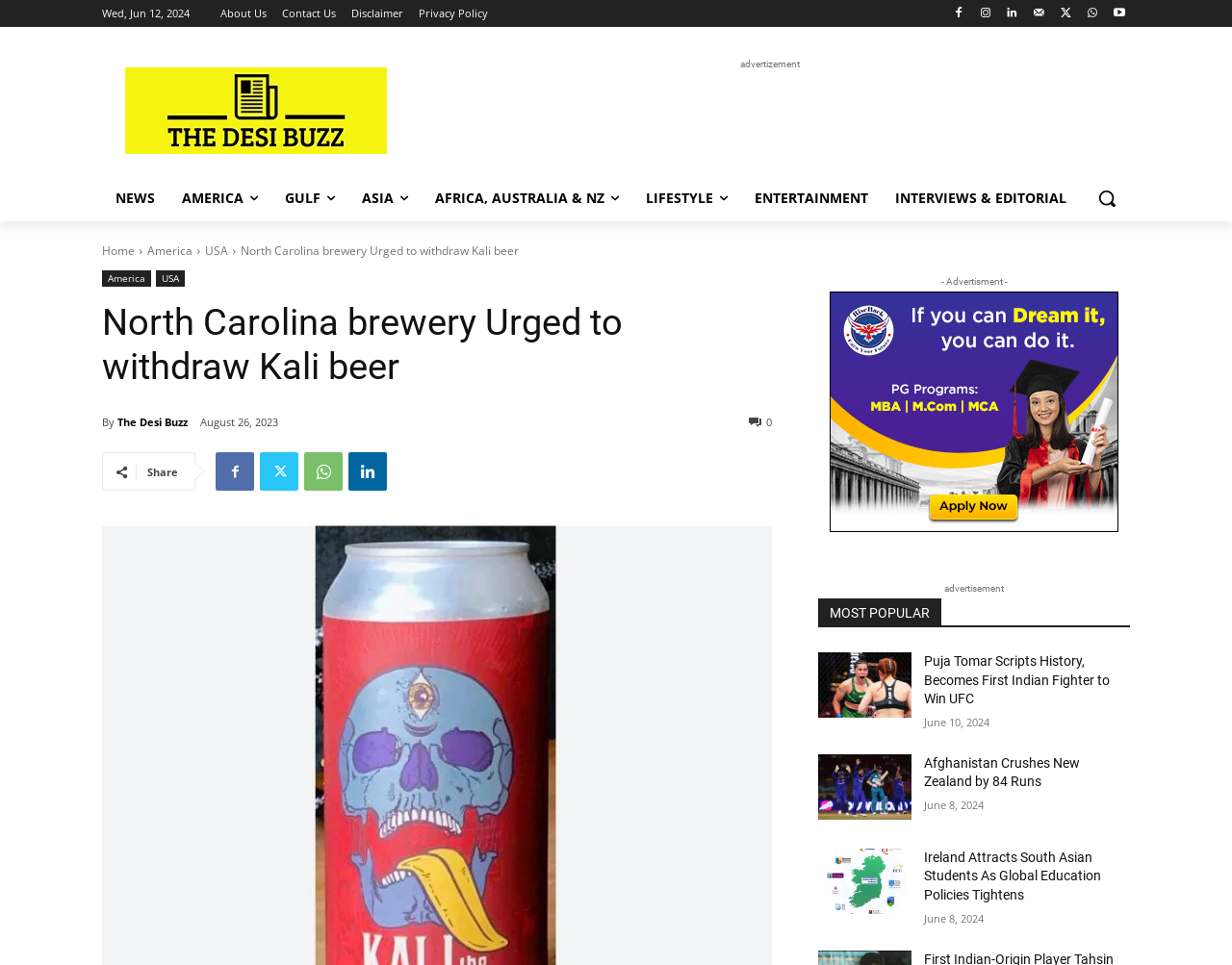Could you locate the bounding box coordinates for the section that should be clicked to accomplish this task: "Click on the 'About Us' link".

[0.179, 0.0, 0.216, 0.028]